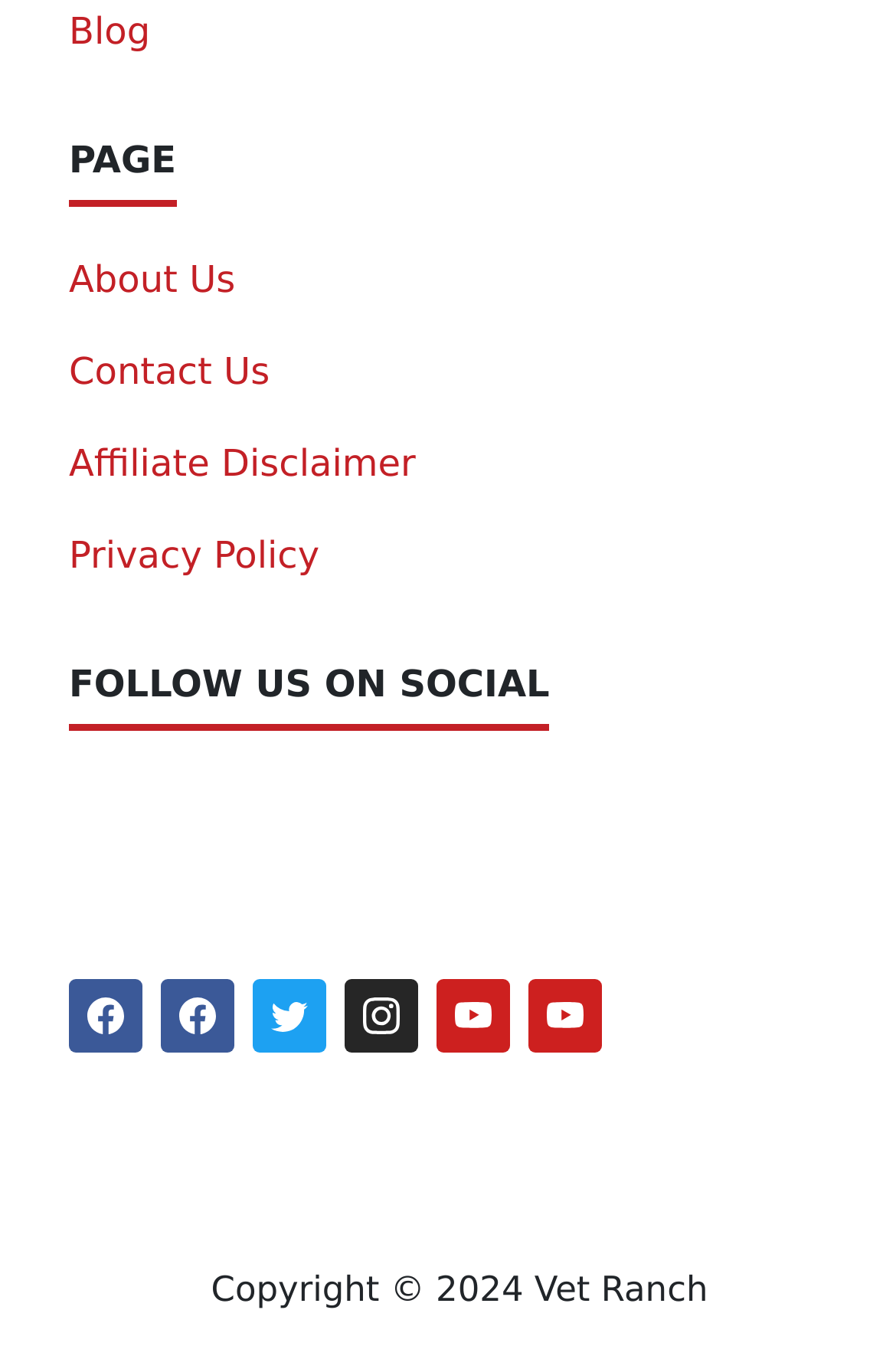Can you specify the bounding box coordinates of the area that needs to be clicked to fulfill the following instruction: "go to Affiliate Disclaimer"?

[0.077, 0.328, 0.464, 0.361]